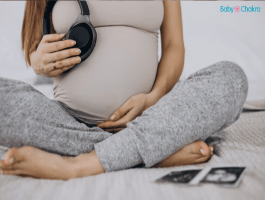Please provide a brief answer to the following inquiry using a single word or phrase:
What is surrounding the woman?

Ultrasound photos